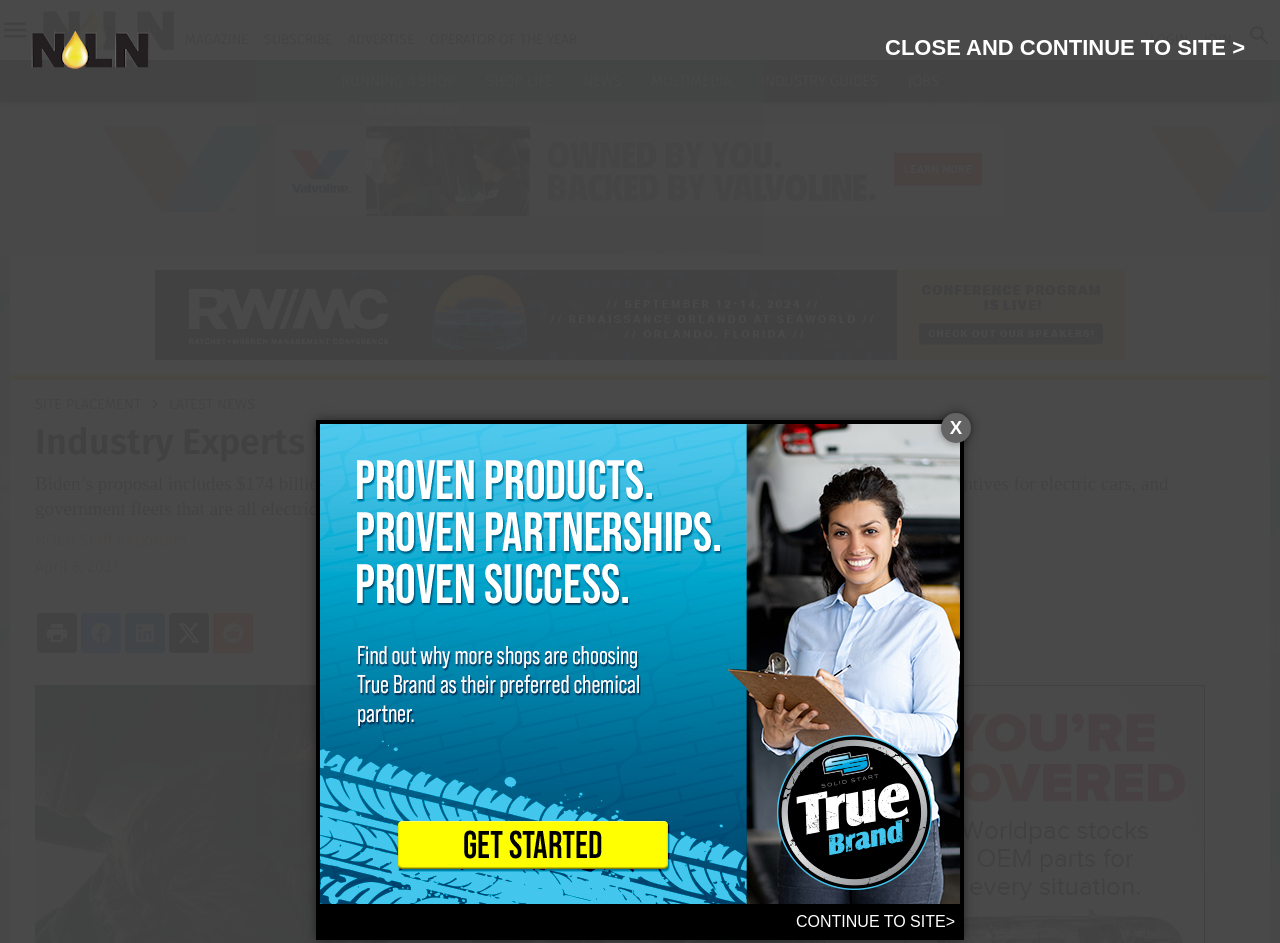Please identify the bounding box coordinates of the element I need to click to follow this instruction: "Follow the 'National Oil and Lube News' on Facebook".

[0.012, 0.424, 0.036, 0.456]